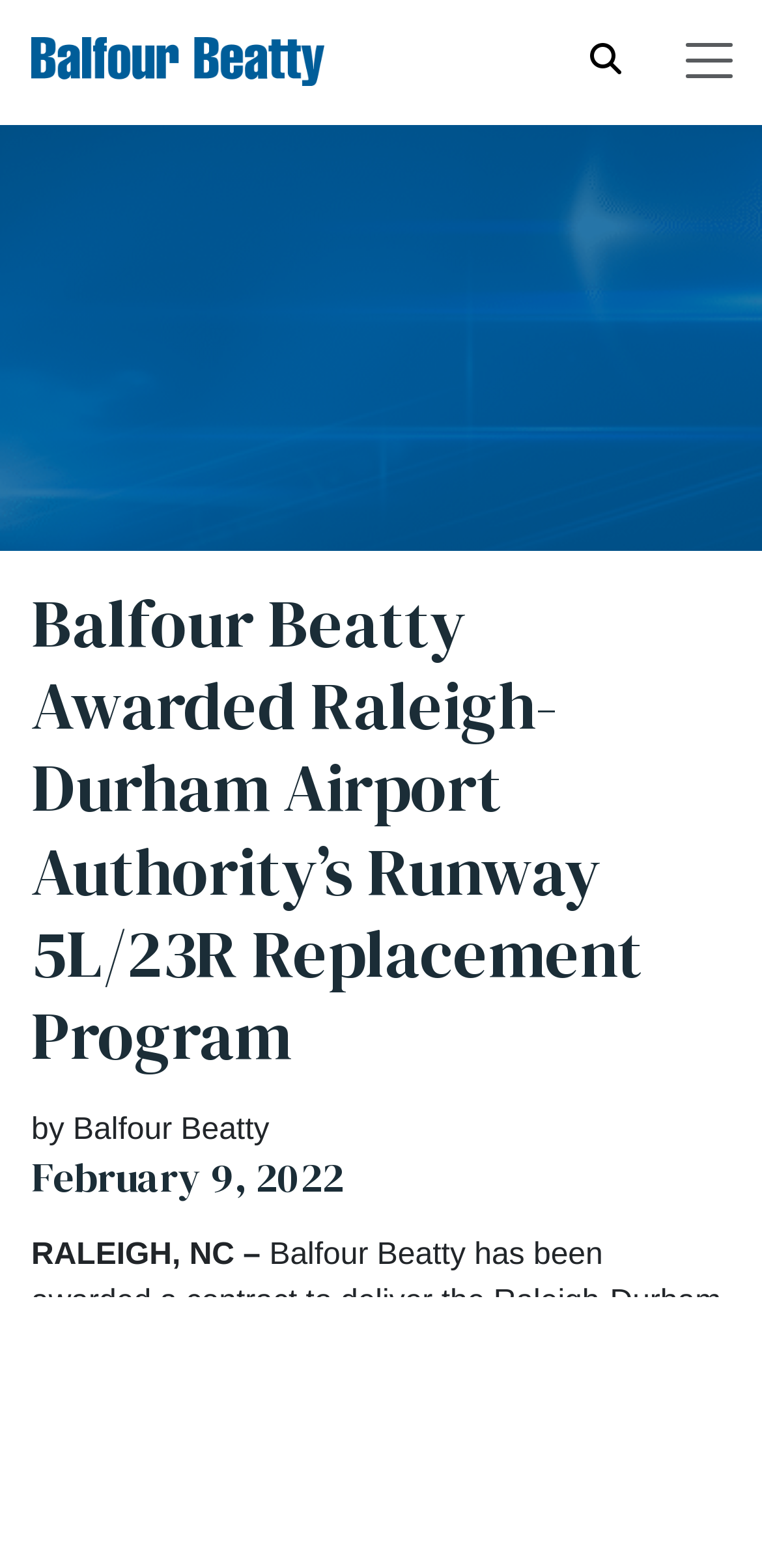Given the element description, predict the bounding box coordinates in the format (top-left x, top-left y, bottom-right x, bottom-right y), using floating point numbers between 0 and 1: aria-label="Toggle navigation"

[0.893, 0.02, 0.97, 0.057]